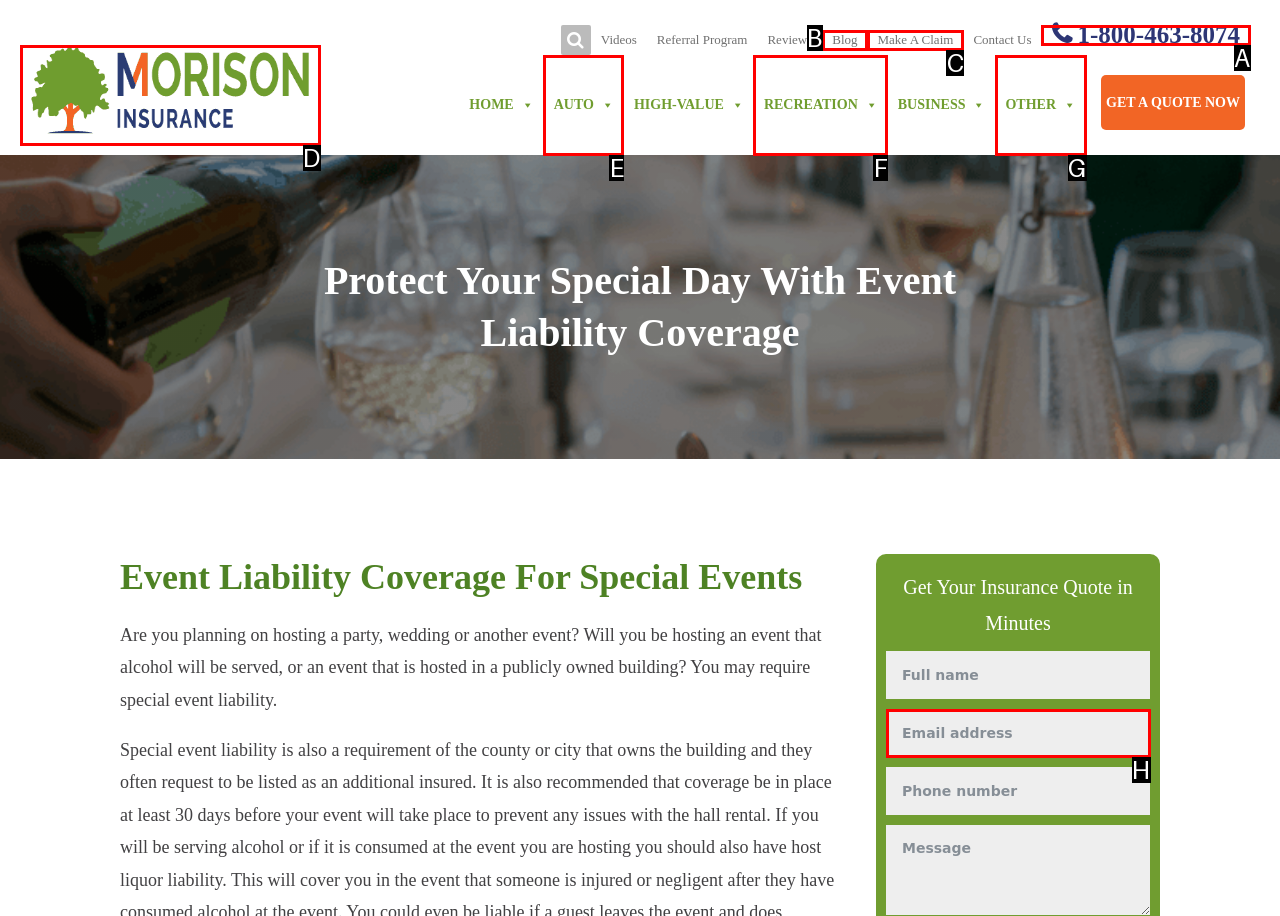Specify which HTML element I should click to complete this instruction: Make a claim Answer with the letter of the relevant option.

C